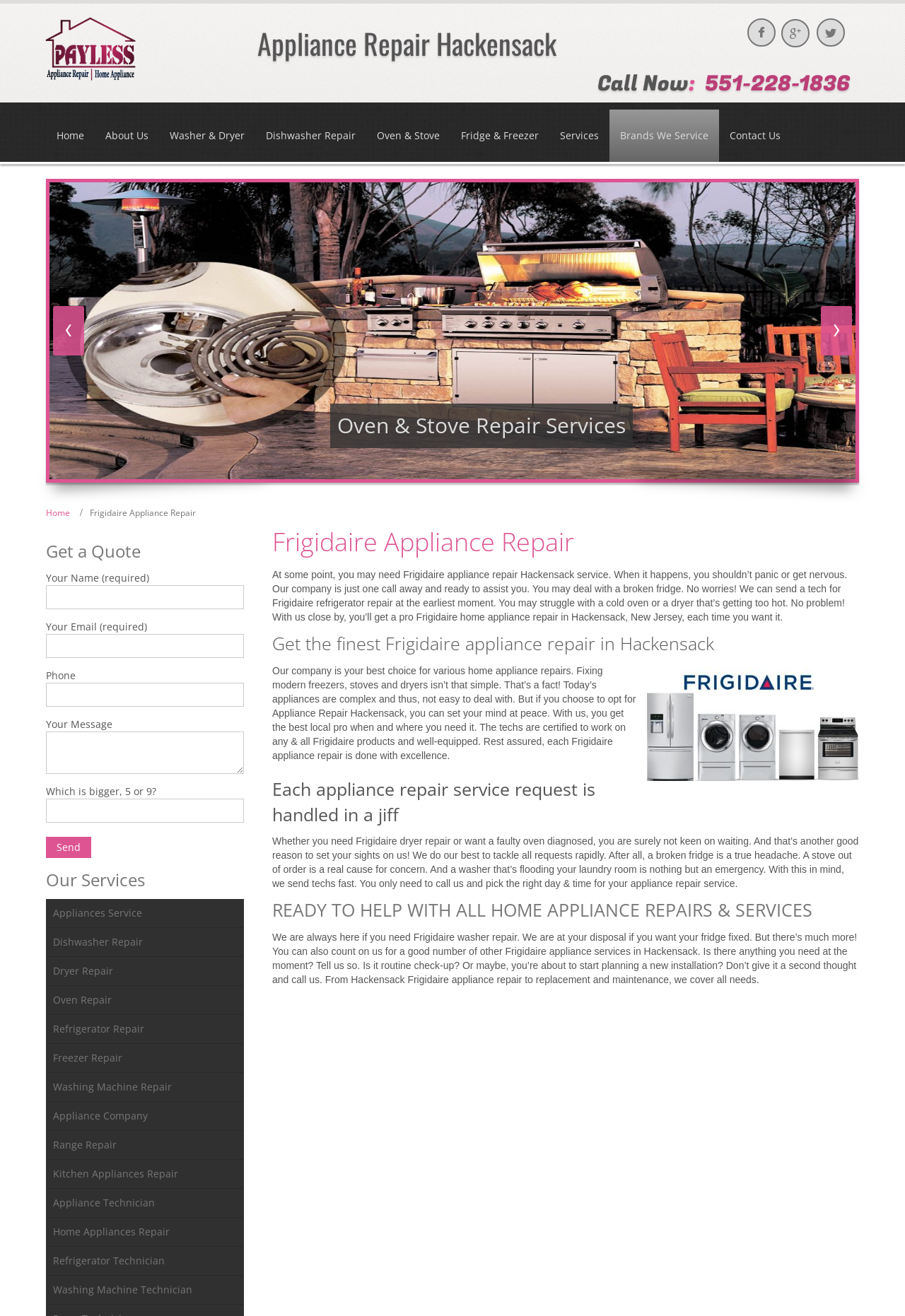Provide the bounding box coordinates of the HTML element this sentence describes: "parent_node: Call Now: 551-228-1836".

[0.864, 0.012, 0.895, 0.036]